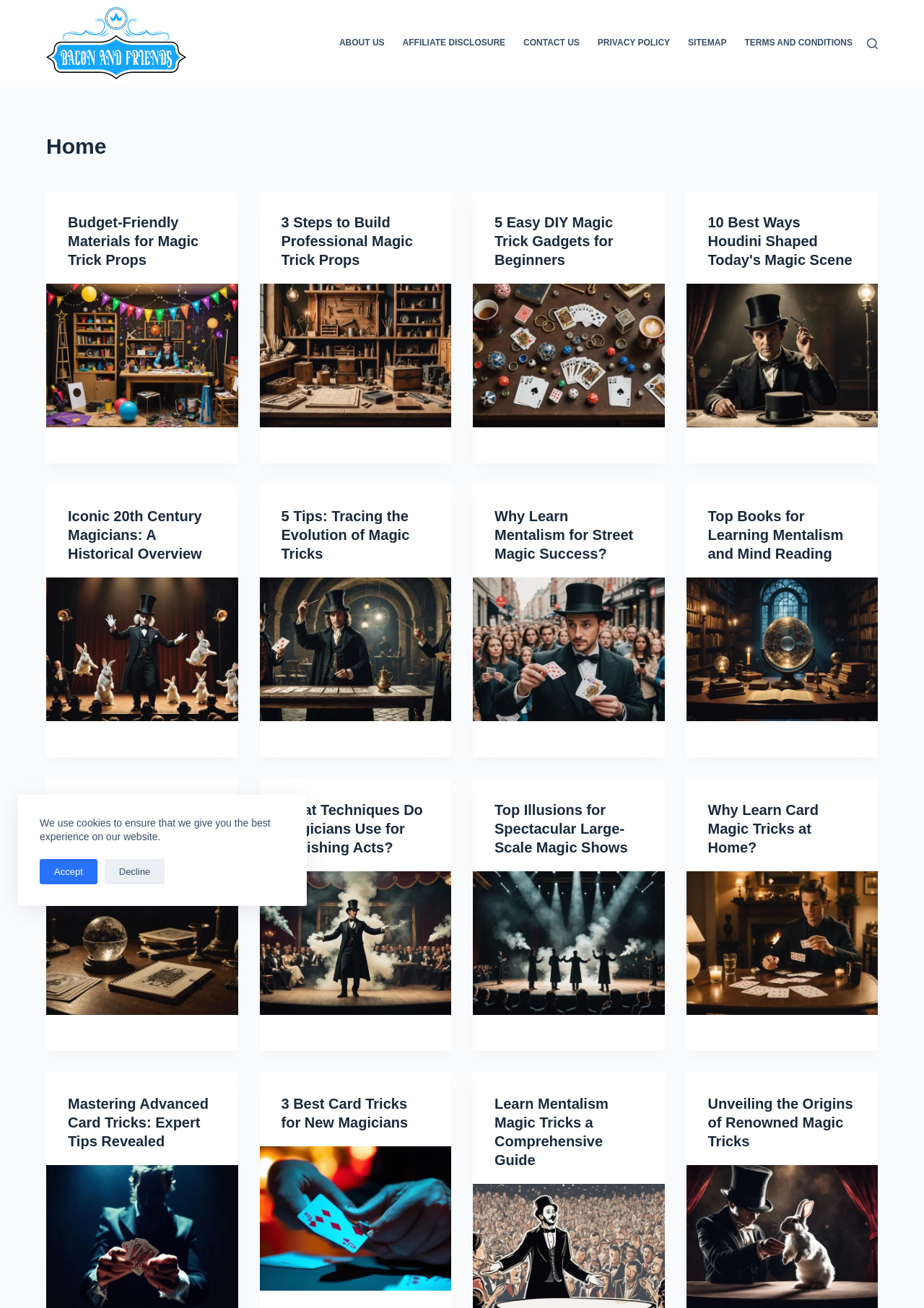Determine the bounding box coordinates for the HTML element described here: "Terms and Conditions".

[0.796, 0.0, 0.923, 0.066]